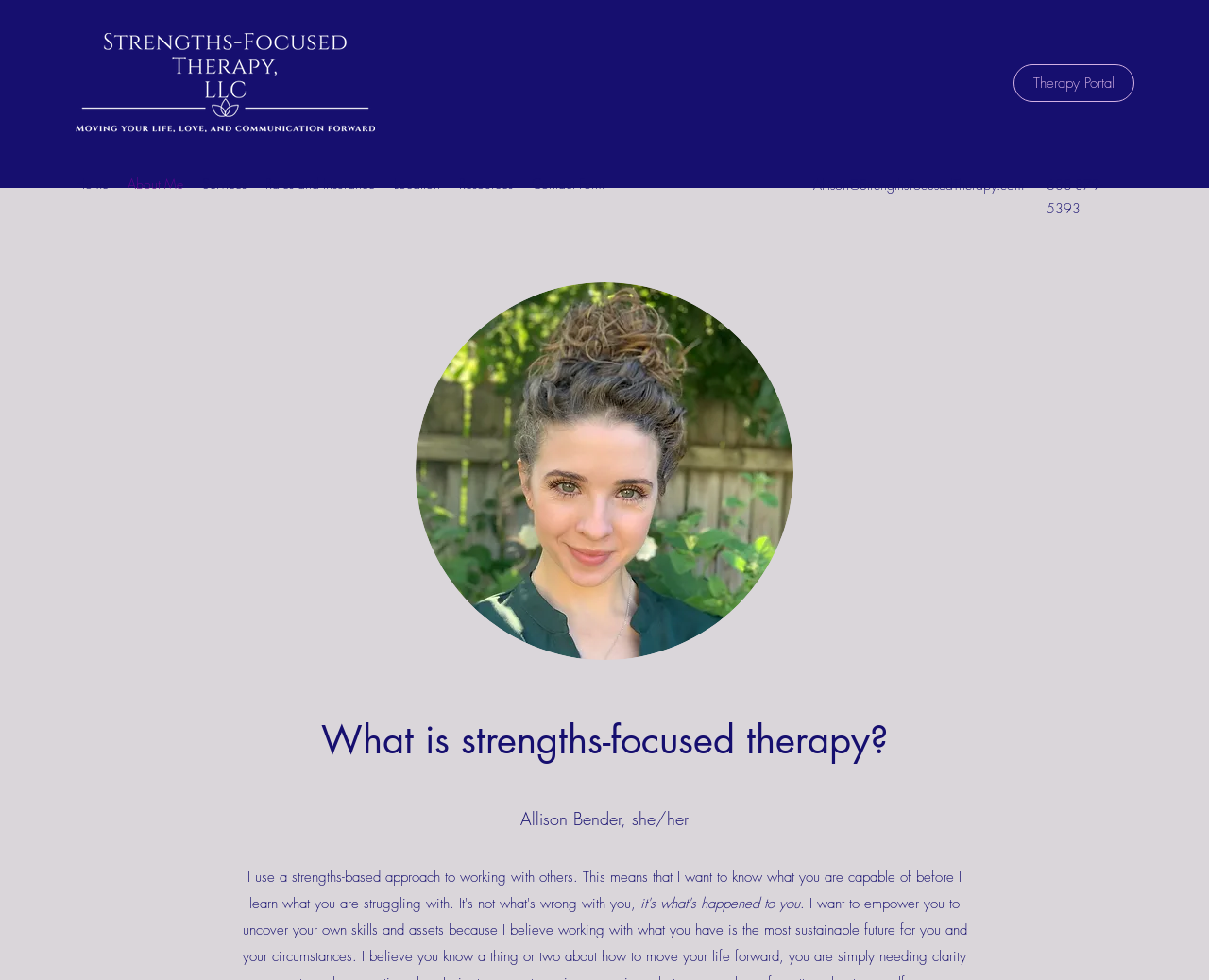What is the therapist's name?
Answer the question using a single word or phrase, according to the image.

Allison Bender